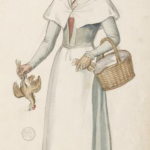Offer an in-depth description of the image.

This image depicts an elegantly dressed English marketwoman, illustrated in a style reminiscent of the late Renaissance or early modern period. She stands confidently, holding a basket in one hand, and in the other, she is delicately grasping a chicken, likely indicating her role in the marketplace. 

Her outfit consists of a long, simple white gown, paired with a fitted bodice and a flowing apron, showcasing the practical yet stylish attire of the time. The addition of a light-colored coif and a scarf draped around her neck emphasizes her traditional look. The setting suggests a rural or market environment, where women were often pivotal in trading goods such as poultry and produce. The illustration conveys not only the fashion of the era but also a glimpse into the daily lives and responsibilities of women during this period.